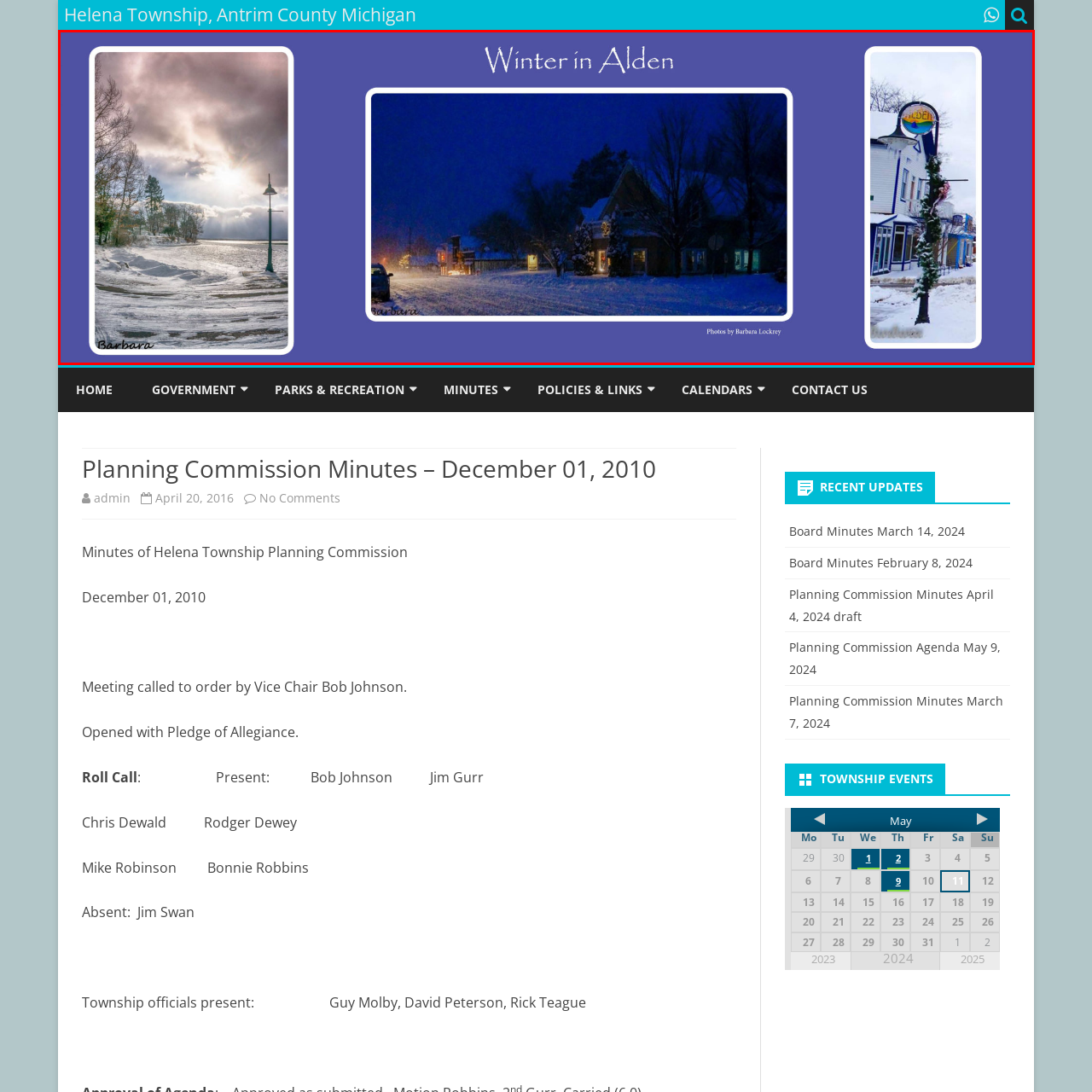Examine the segment of the image contained within the black box and respond comprehensively to the following question, based on the visual content: 
Who took the photographs?

The caption credits Barbara Lockey for taking the photographs, which showcase the picturesque essence of Alden, Michigan in wintertime.